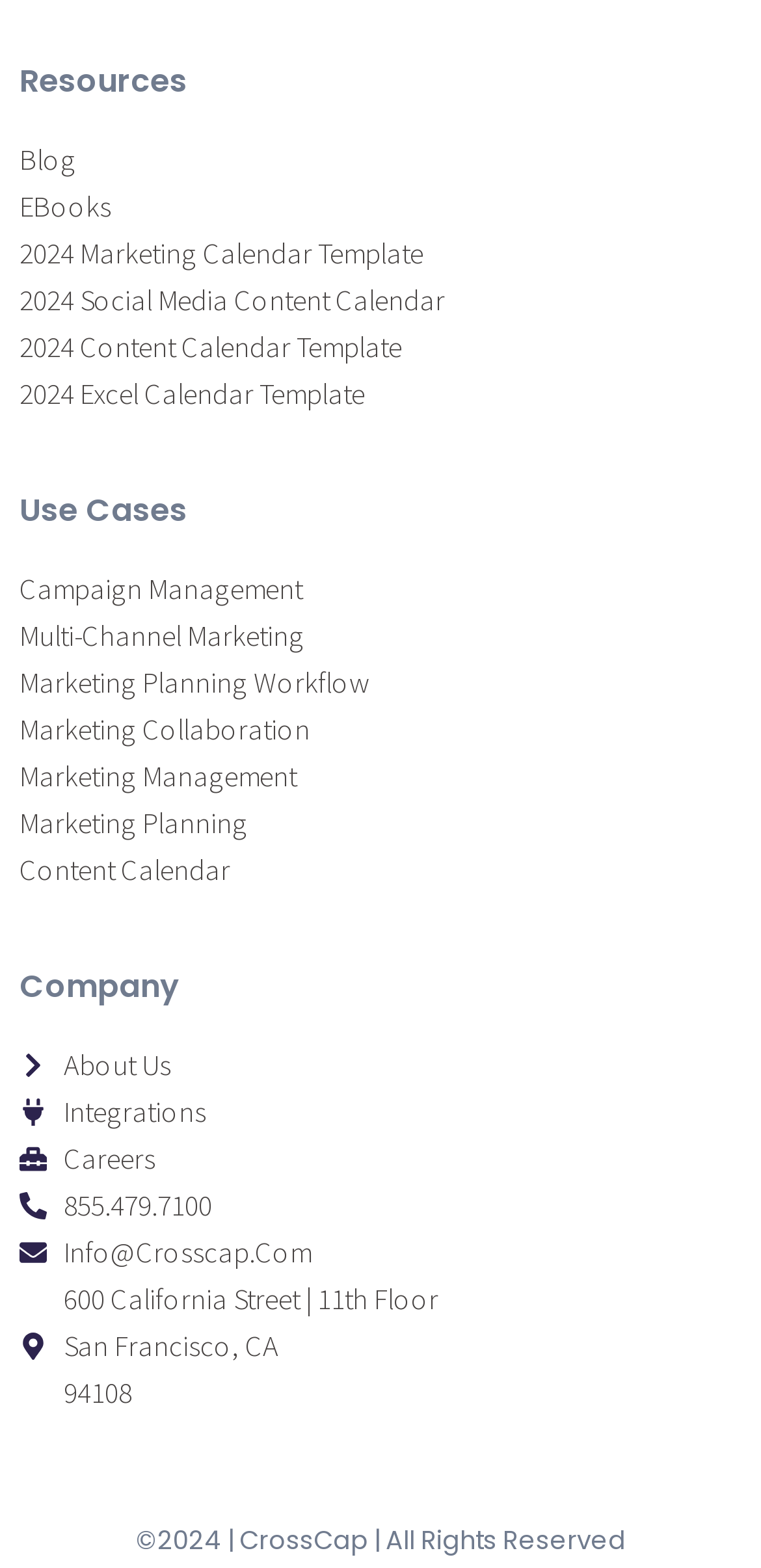Determine the bounding box coordinates of the clickable region to carry out the instruction: "Read about the company".

[0.026, 0.664, 0.974, 0.694]